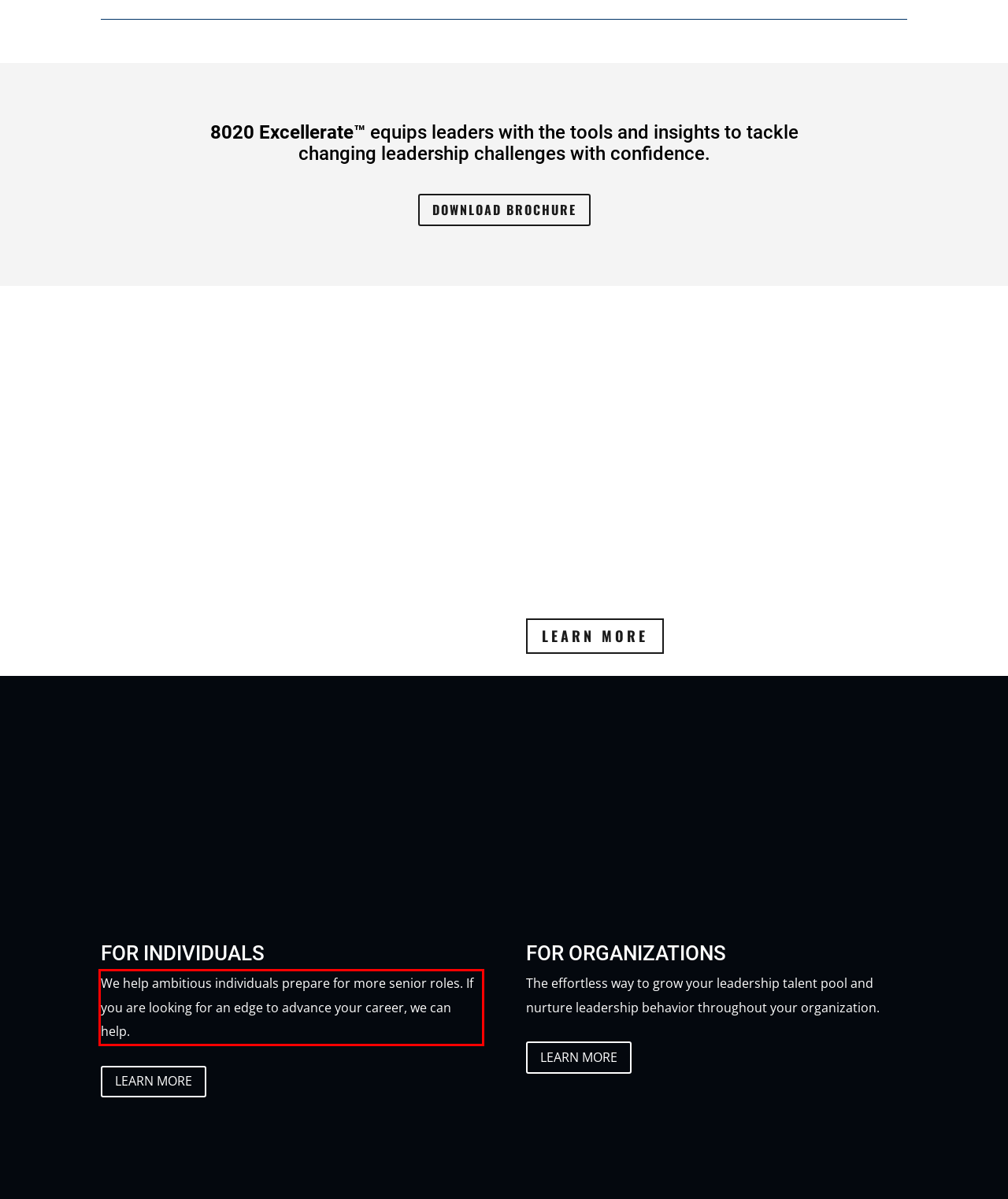From the given screenshot of a webpage, identify the red bounding box and extract the text content within it.

We help ambitious individuals prepare for more senior roles. If you are looking for an edge to advance your career, we can help.